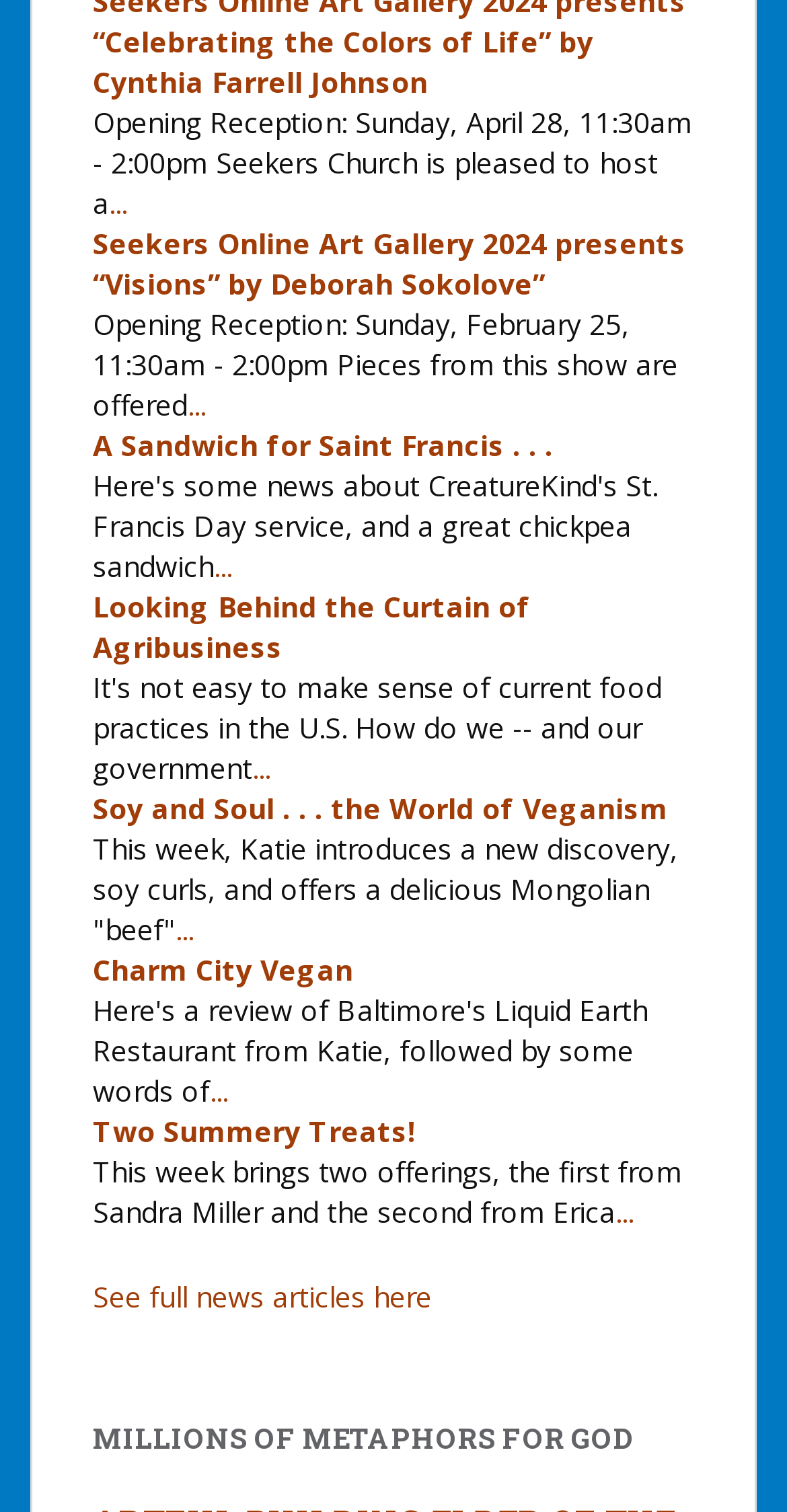How many exhibitions are listed on this page?
Can you give a detailed and elaborate answer to the question?

There are 7 exhibitions listed on this page, which can be determined by counting the number of description list term elements.